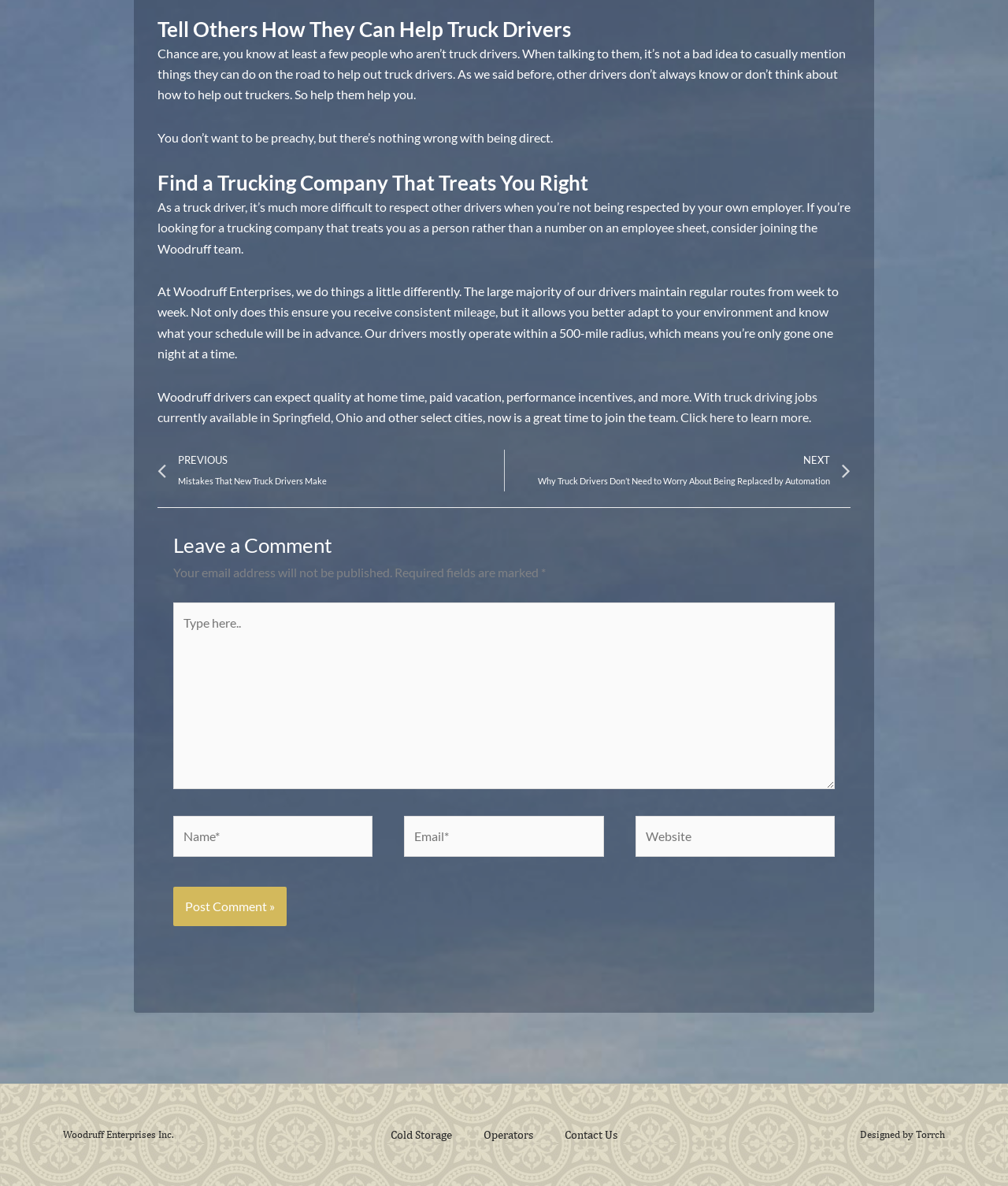Please determine the bounding box coordinates of the area that needs to be clicked to complete this task: 'Post a comment'. The coordinates must be four float numbers between 0 and 1, formatted as [left, top, right, bottom].

[0.172, 0.748, 0.284, 0.781]